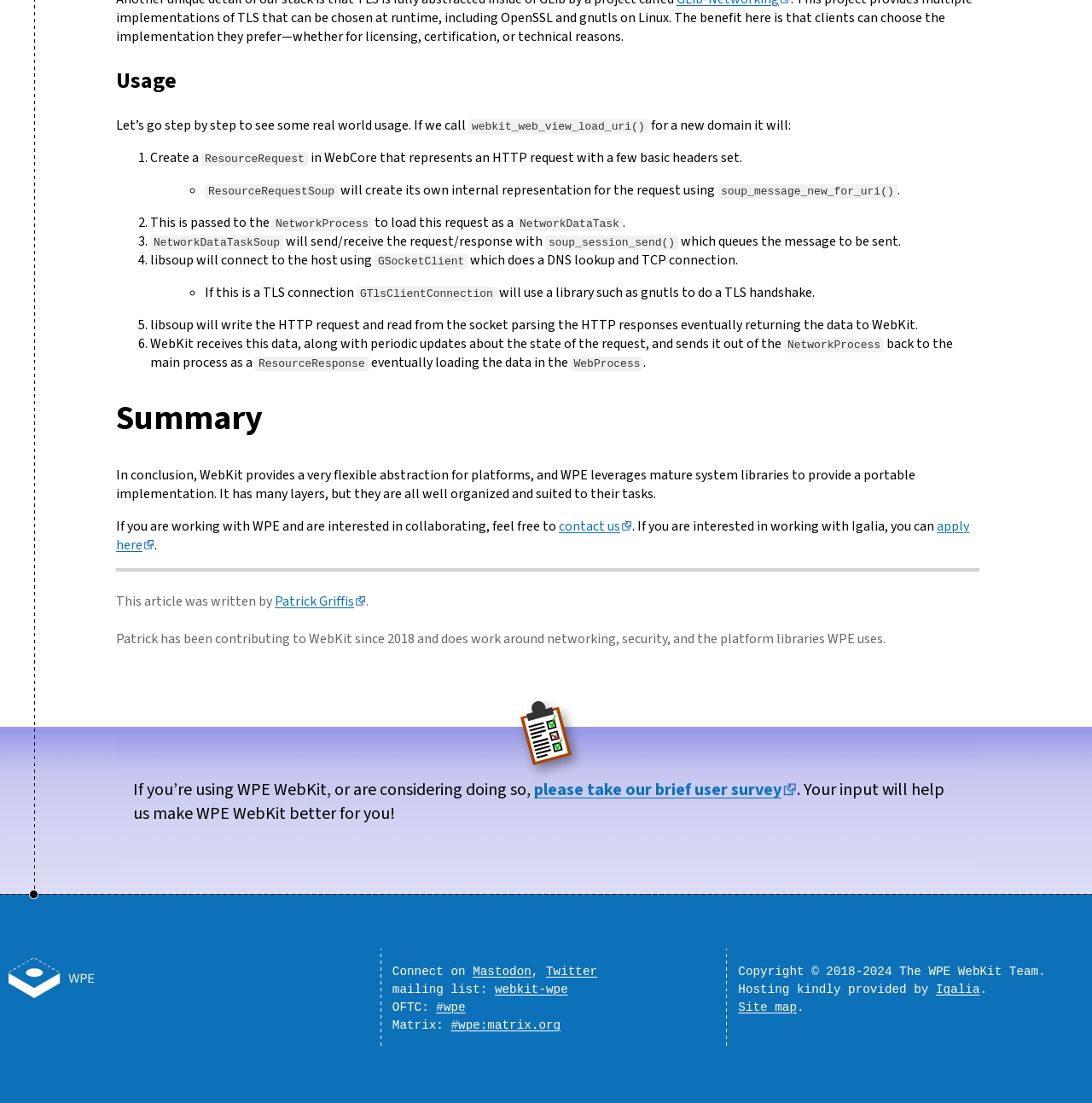Provide a short answer using a single word or phrase for the following question: 
Who wrote this article?

Patrick Griffis